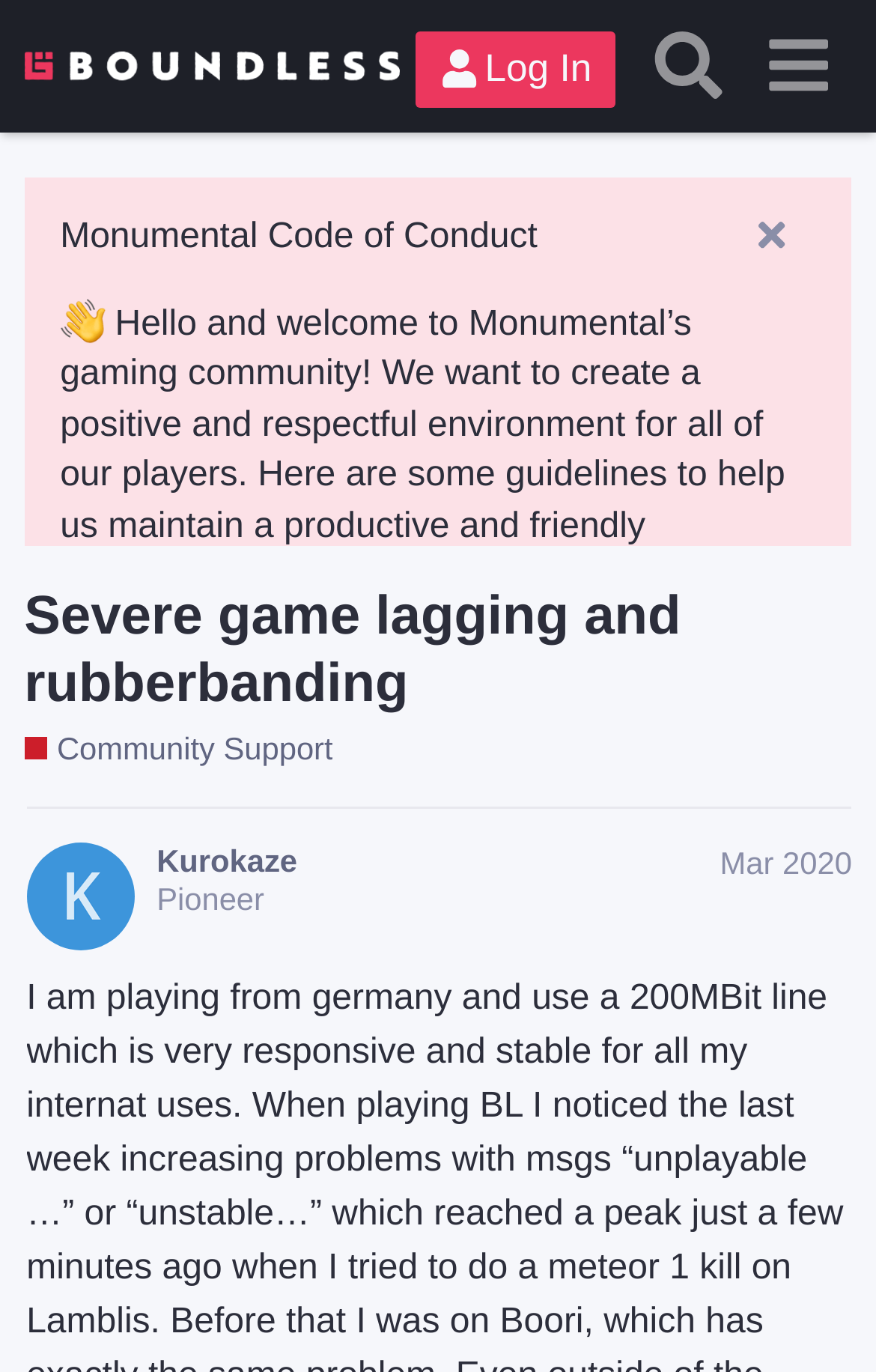Who posted the current topic?
Could you please answer the question thoroughly and with as much detail as possible?

The name of the person who posted the current topic can be found below the topic heading, where it says 'Kurokaze Pioneer Mar 2020'. This indicates that Kurokaze Pioneer posted the topic in March 2020.